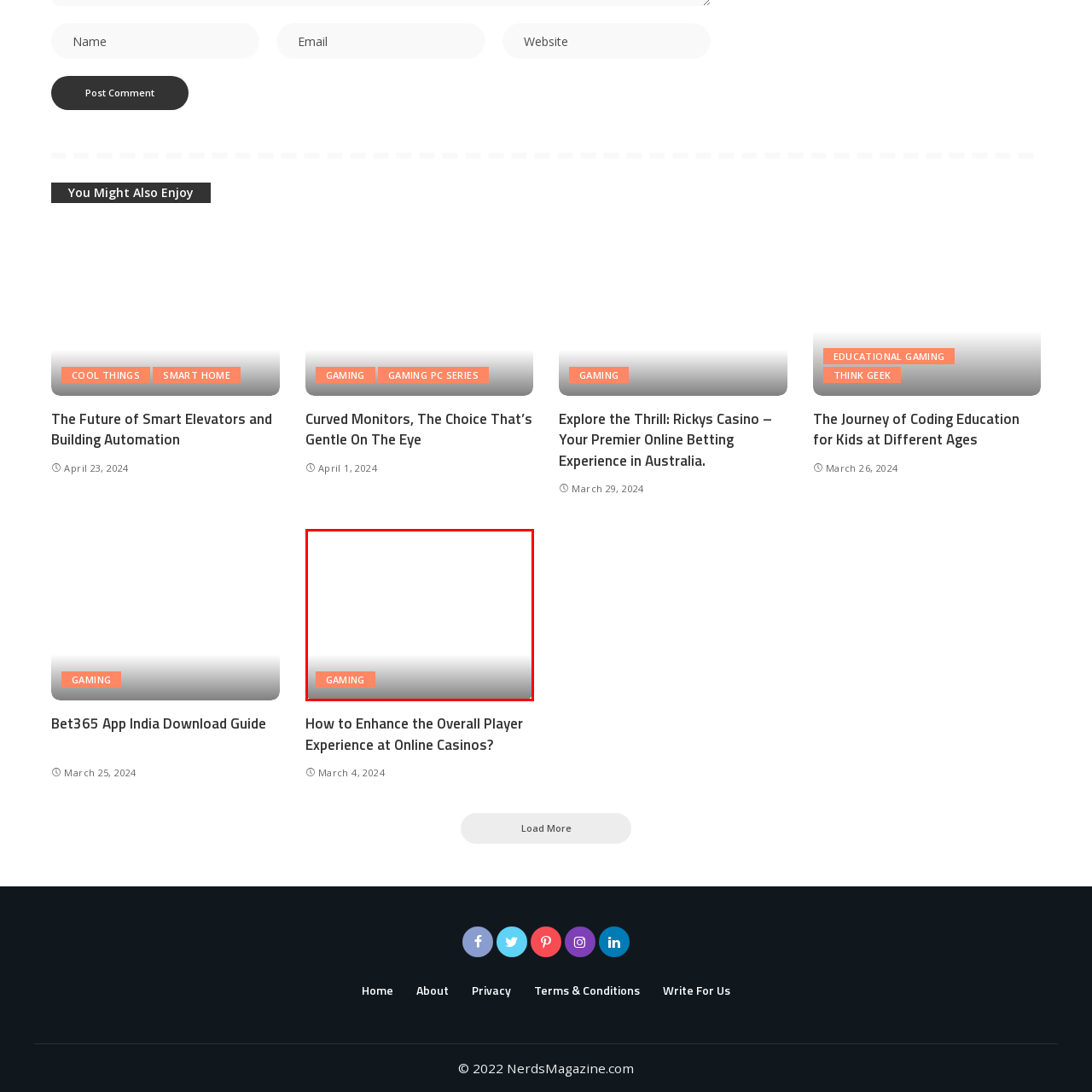What type of industry is the website related to?
Look closely at the part of the image outlined in red and give a one-word or short phrase answer.

Gaming